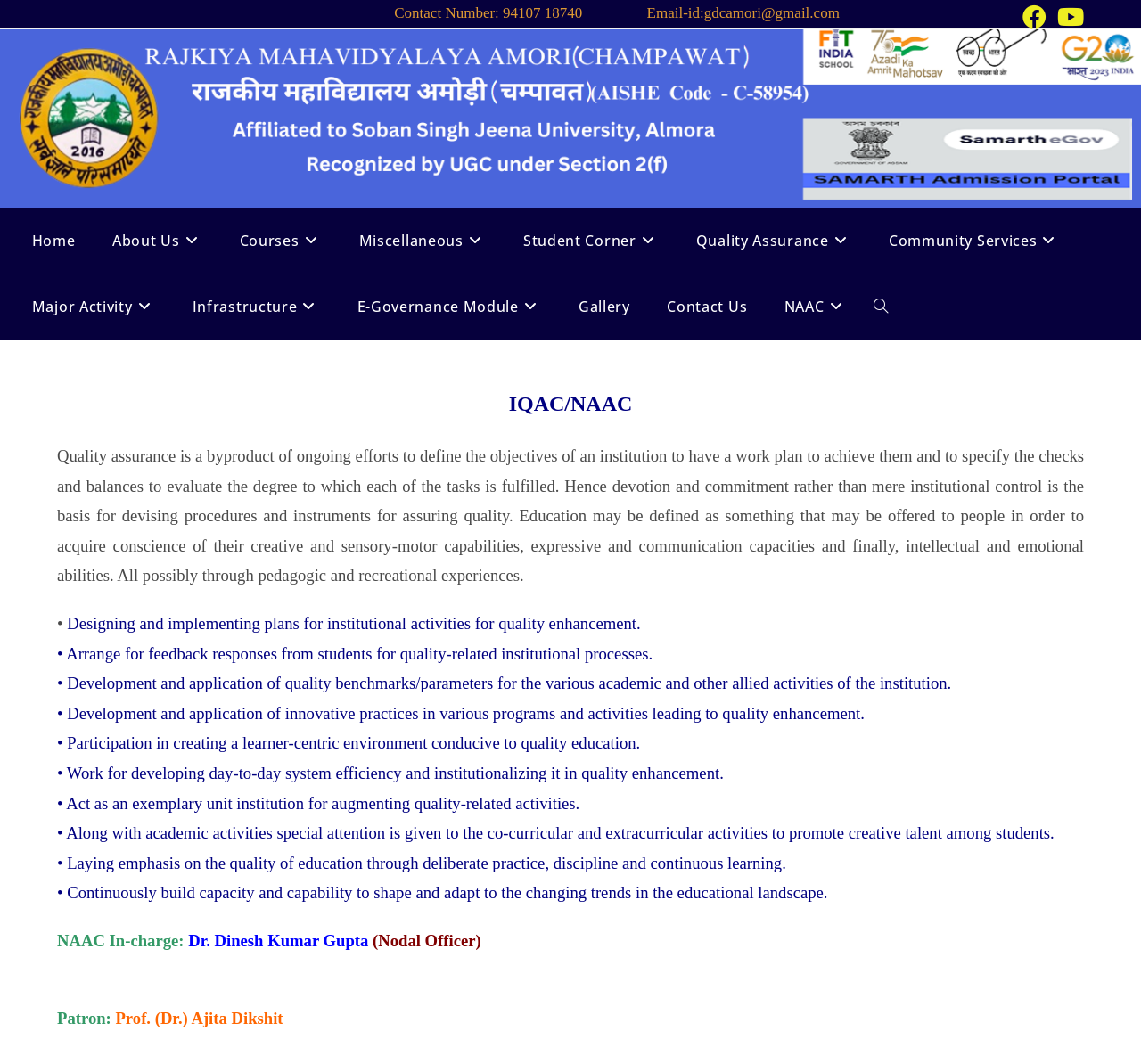Please identify the bounding box coordinates of the clickable area that will fulfill the following instruction: "Toggle the website search". The coordinates should be in the format of four float numbers between 0 and 1, i.e., [left, top, right, bottom].

[0.759, 0.257, 0.785, 0.319]